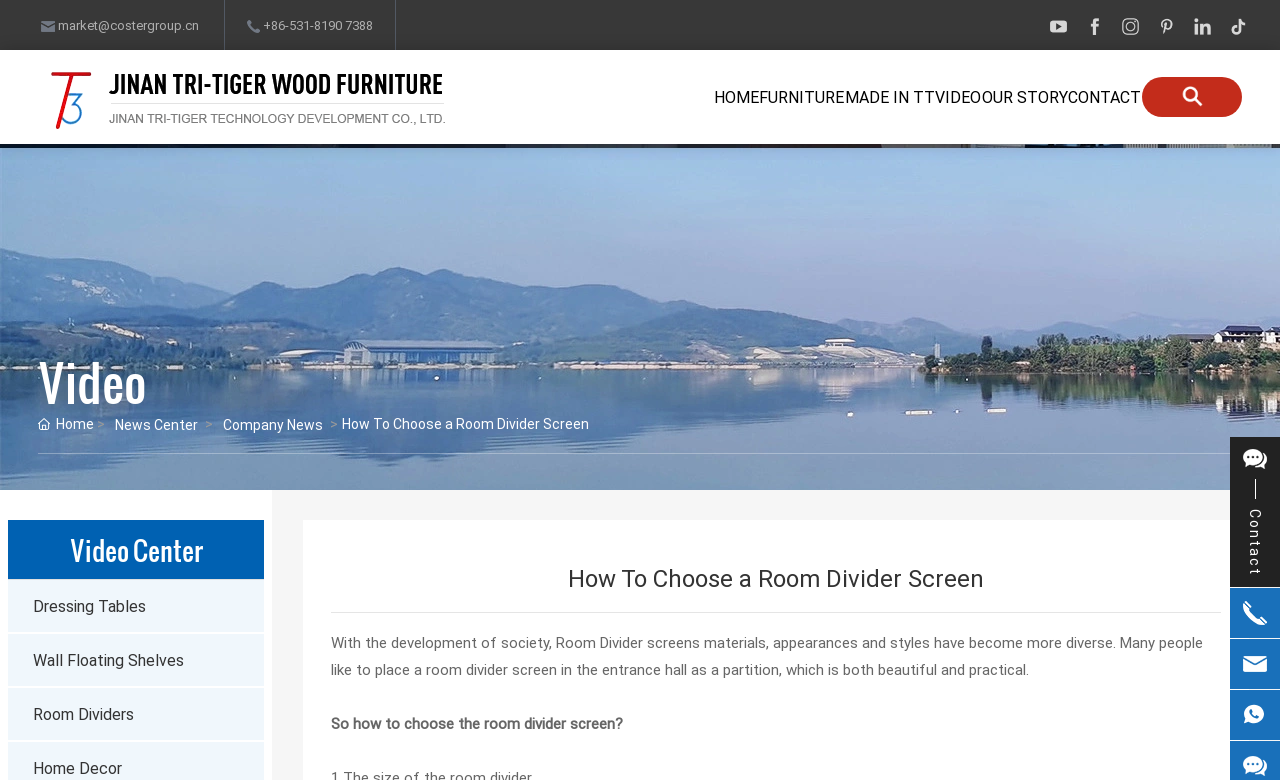What is the topic of the main article on this webpage?
Provide a one-word or short-phrase answer based on the image.

Choosing a room divider screen